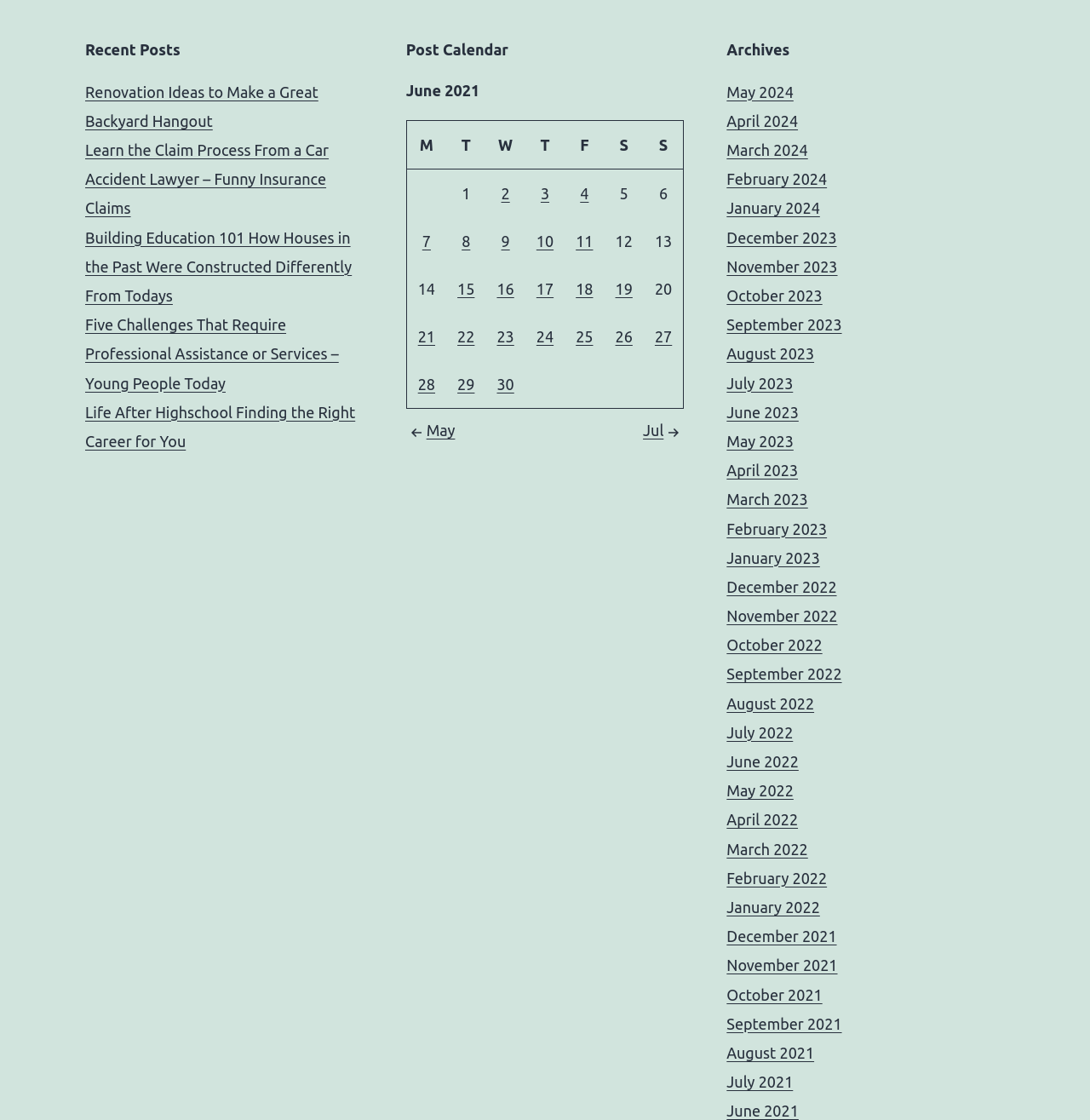Identify the bounding box coordinates of the section that should be clicked to achieve the task described: "View recent posts".

[0.078, 0.069, 0.333, 0.407]